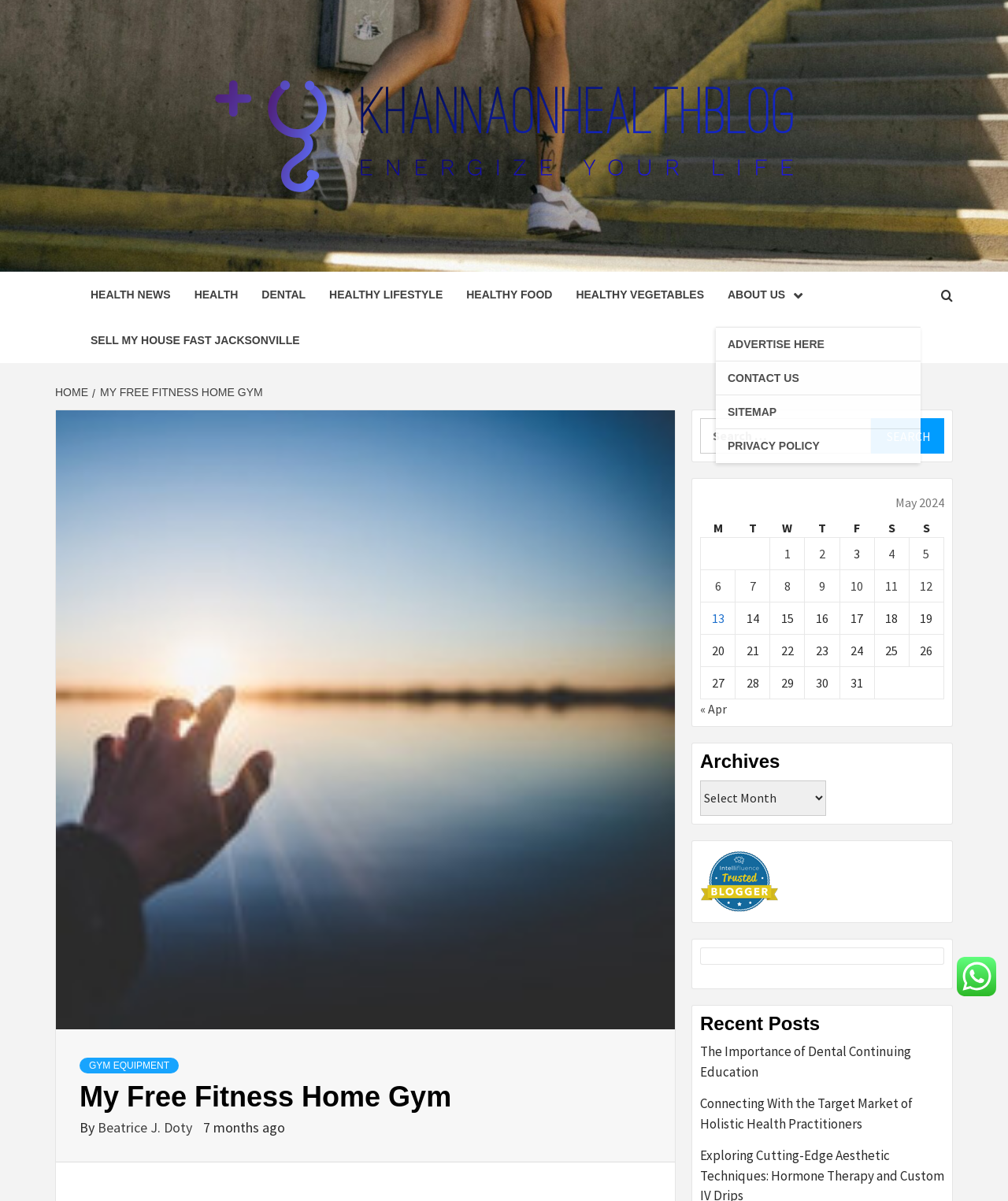Construct a thorough caption encompassing all aspects of the webpage.

This webpage is titled "My Free Fitness Home Gym – khannaonhealthblog" and has a prominent header "ENERGIZE YOUR LIFE" at the top. Below the header, there are several links to different categories, including "HEALTH NEWS", "HEALTH", "DENTAL", "HEALTHY LIFESTYLE", "HEALTHY FOOD", and "HEALTHY VEGETABLES", which are aligned horizontally across the page.

To the right of these links, there is a section with links to "ABOUT US", "ADVERTISE HERE", "CONTACT US", "SITEMAP", and "PRIVACY POLICY". Below this section, there is a link to "SELL MY HOUSE FAST JACKSONVILLE".

On the left side of the page, there is a navigation menu with a breadcrumb trail, which includes links to "HOME" and "MY FREE FITNESS HOME GYM". Below the navigation menu, there is a header "My Free Fitness Home Gym" followed by a subheading "By Beatrice J. Doty" and a timestamp "7 months ago".

Further down the page, there is a search bar with a label "Search for:" and a button labeled "SEARCH". Below the search bar, there is a table with a caption "May 2024" that displays a calendar for the month of May 2024. Each day of the month is a link to a corresponding post, with some days having multiple posts. The table has seven columns, one for each day of the week, and multiple rows for each week of the month.

Throughout the page, there are several images, including a logo for "khannaonhealthblog" at the top and various icons and graphics scattered throughout the content.